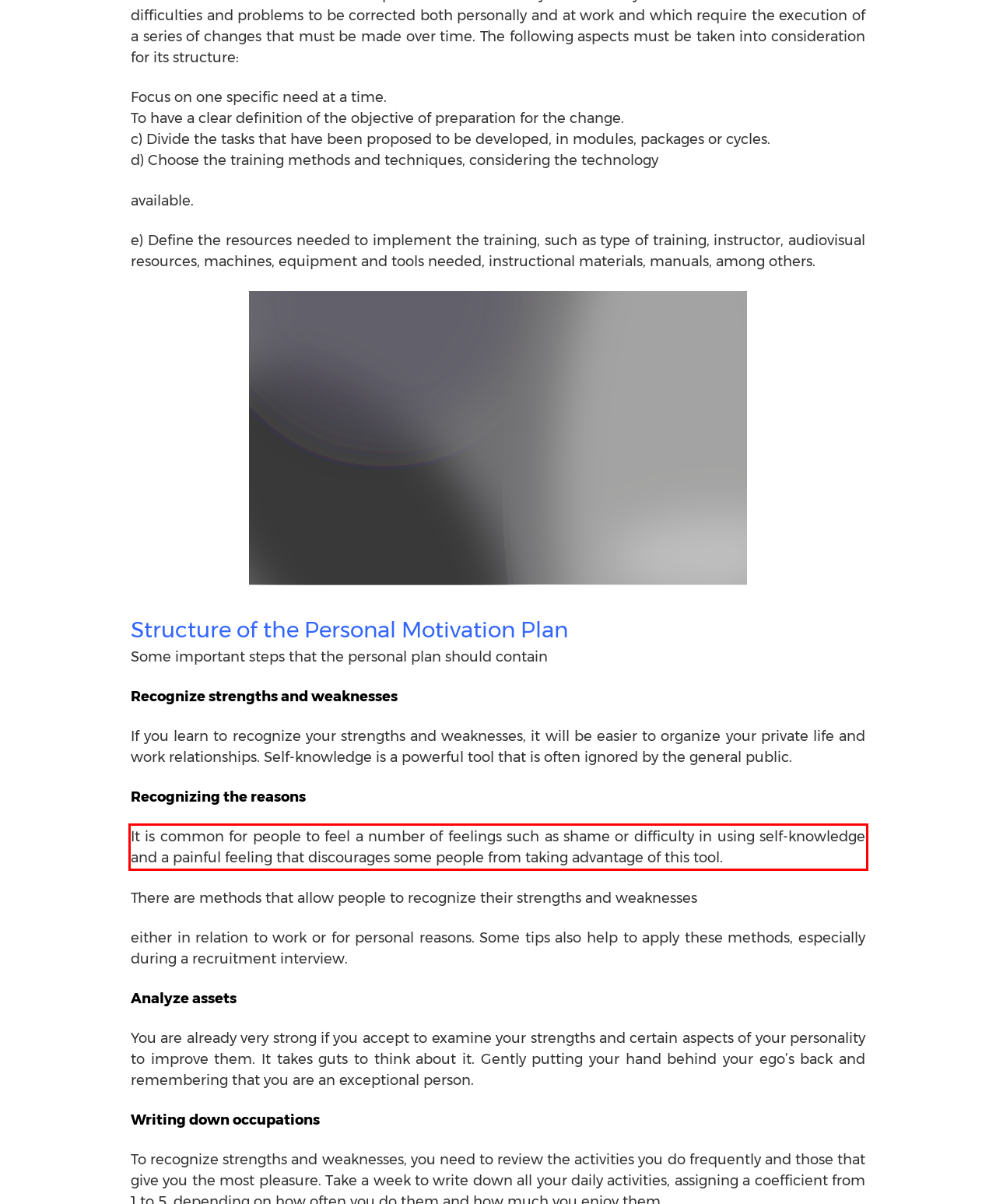Inspect the webpage screenshot that has a red bounding box and use OCR technology to read and display the text inside the red bounding box.

It is common for people to feel a number of feelings such as shame or difficulty in using self-knowledge and a painful feeling that discourages some people from taking advantage of this tool.